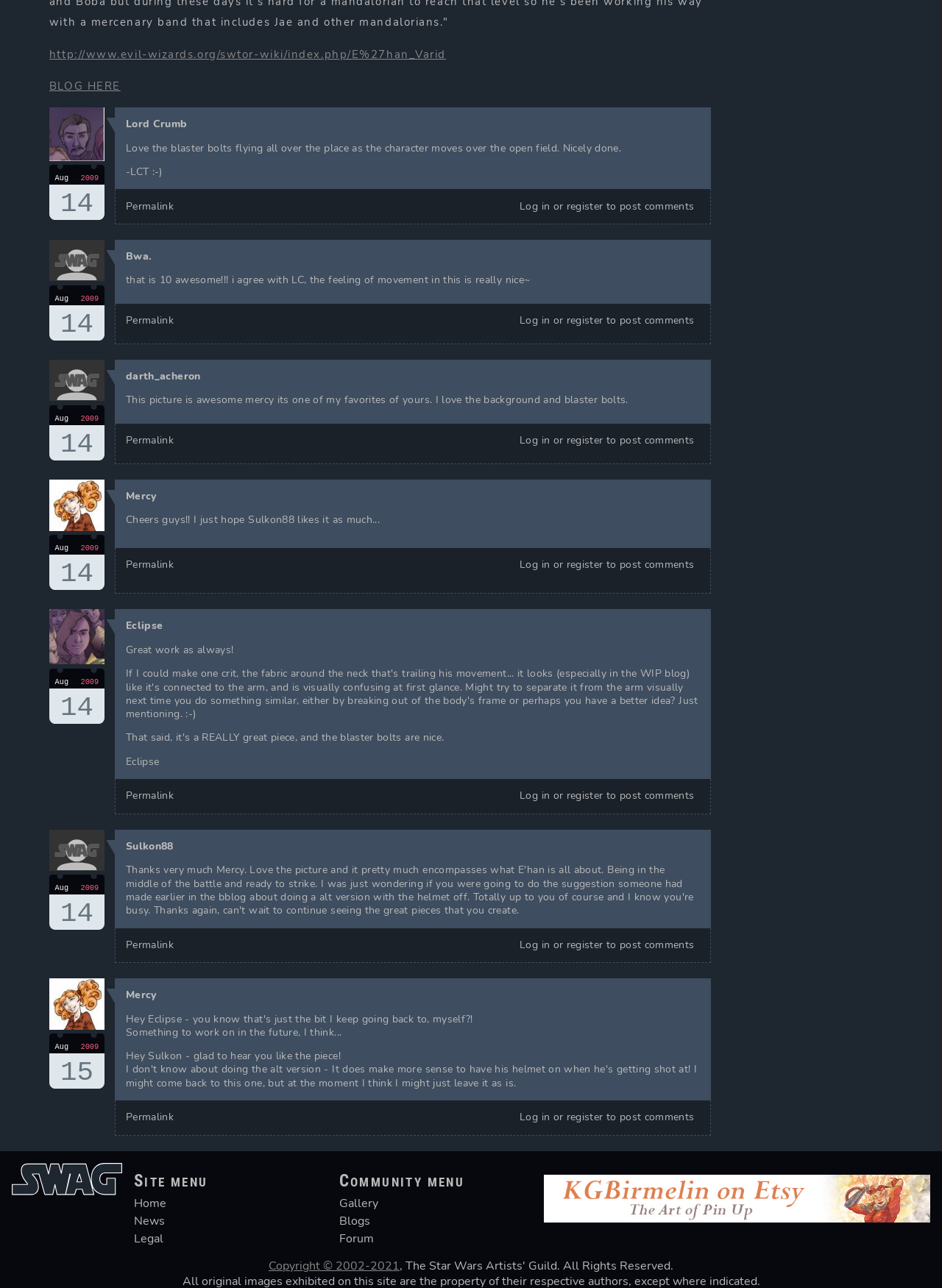Identify the bounding box coordinates for the element that needs to be clicked to fulfill this instruction: "Click on the 'Log in' link". Provide the coordinates in the format of four float numbers between 0 and 1: [left, top, right, bottom].

[0.552, 0.155, 0.584, 0.165]